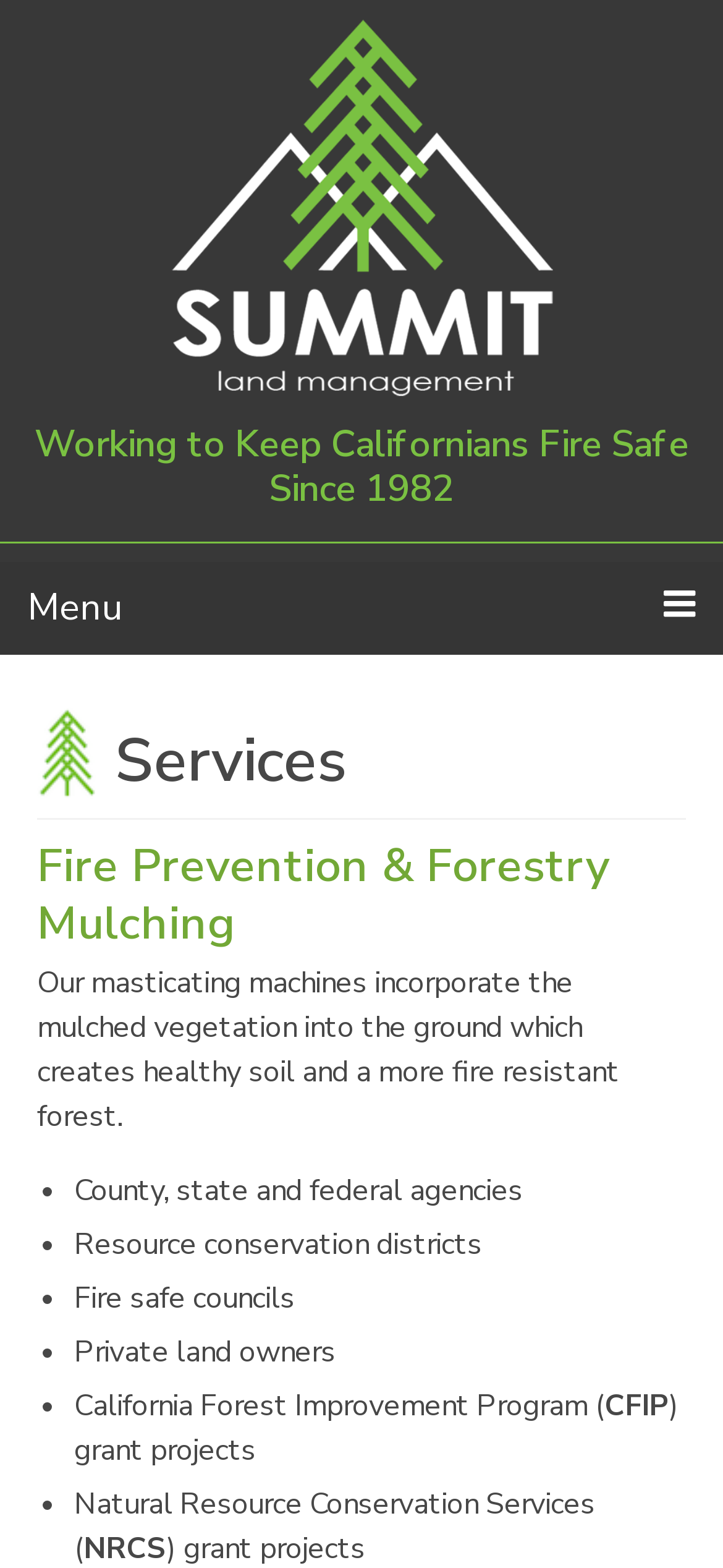Using the information from the screenshot, answer the following question thoroughly:
How long has the company been in operation?

The year the company started operating can be found in the heading 'Working to Keep Californians Fire Safe Since 1982', which indicates that the company has been in operation for at least 40 years.